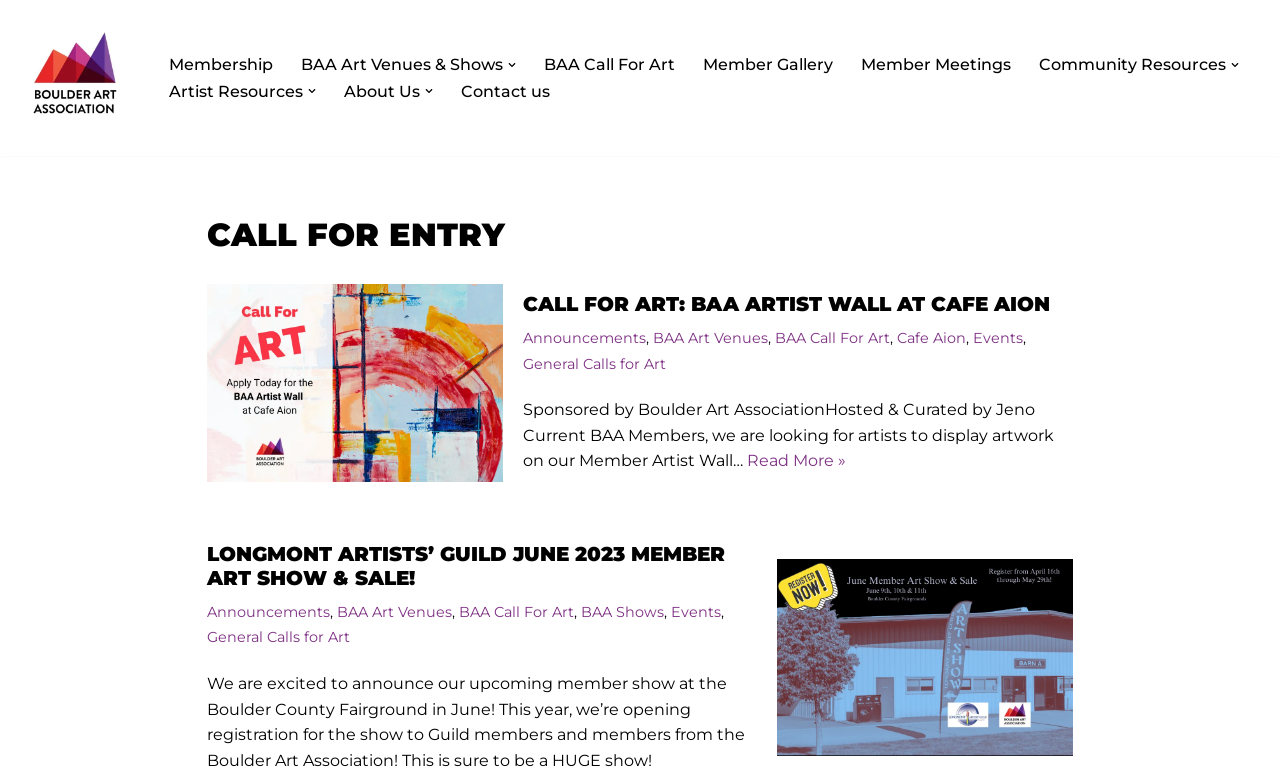Can you identify the bounding box coordinates of the clickable region needed to carry out this instruction: 'Read more about the 'Call For Art: BAA ARTIST Wall at Cafe Aion' event'? The coordinates should be four float numbers within the range of 0 to 1, stated as [left, top, right, bottom].

[0.584, 0.578, 0.661, 0.602]